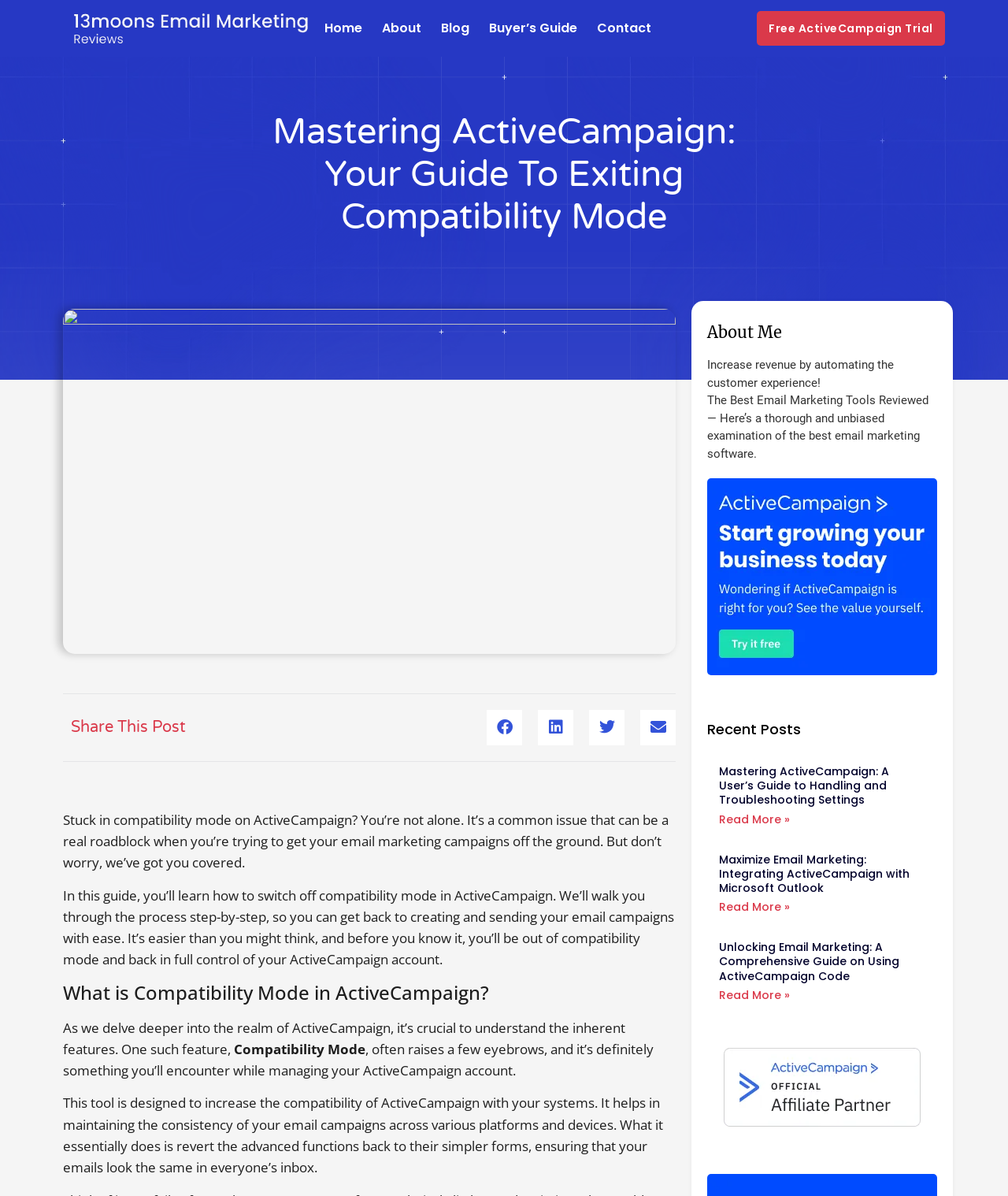Locate the bounding box coordinates of the element that needs to be clicked to carry out the instruction: "Click on the 'Free ActiveCampaign Trial' link". The coordinates should be given as four float numbers ranging from 0 to 1, i.e., [left, top, right, bottom].

[0.751, 0.009, 0.937, 0.038]